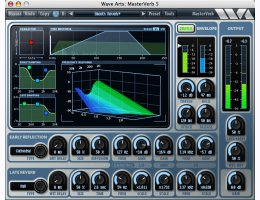Please provide a one-word or phrase answer to the question: 
What type of representation is used to display reverberation characteristics?

3D visual representation